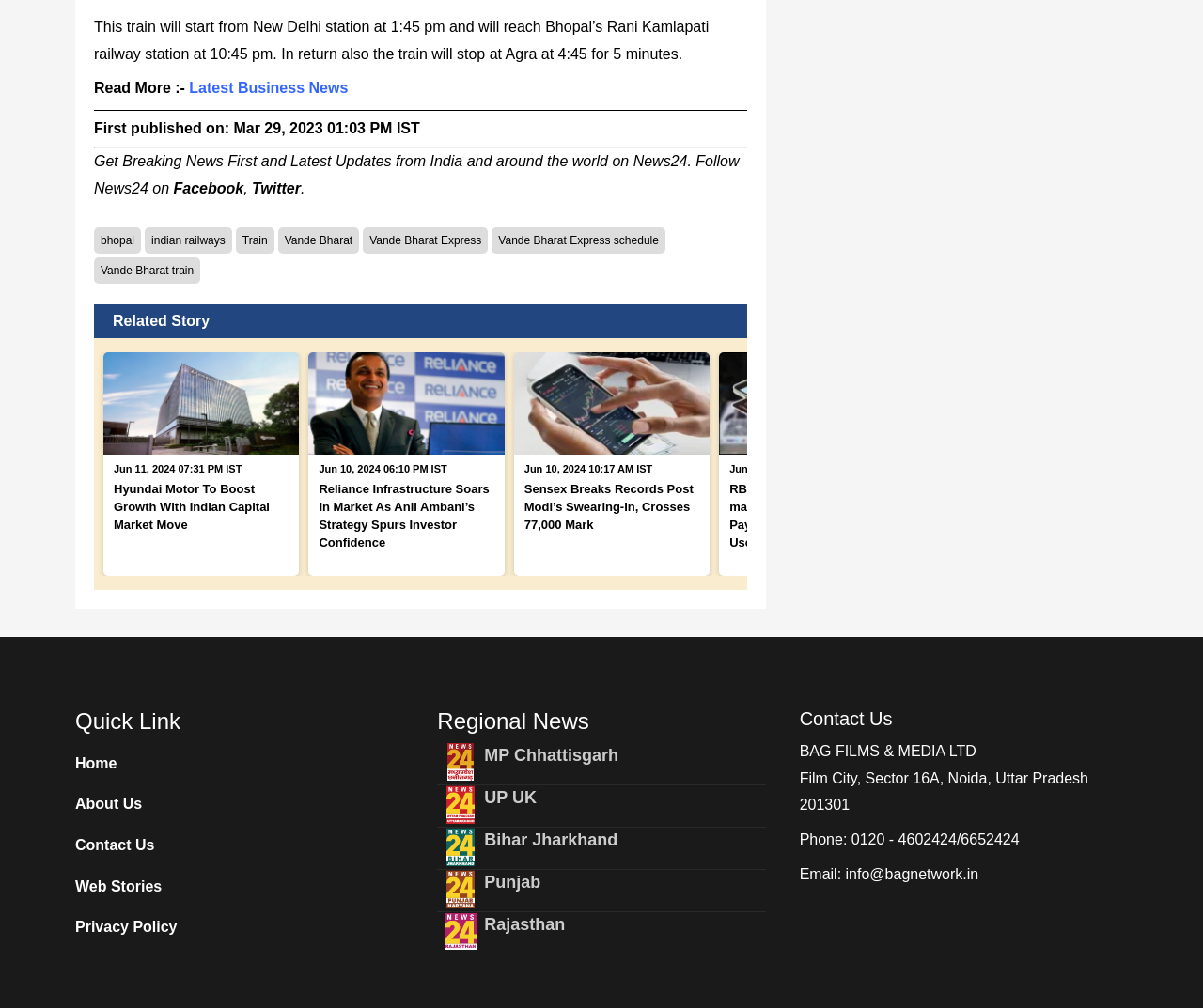Show the bounding box coordinates for the HTML element as described: "Vande Bharat Express schedule".

[0.409, 0.225, 0.553, 0.252]